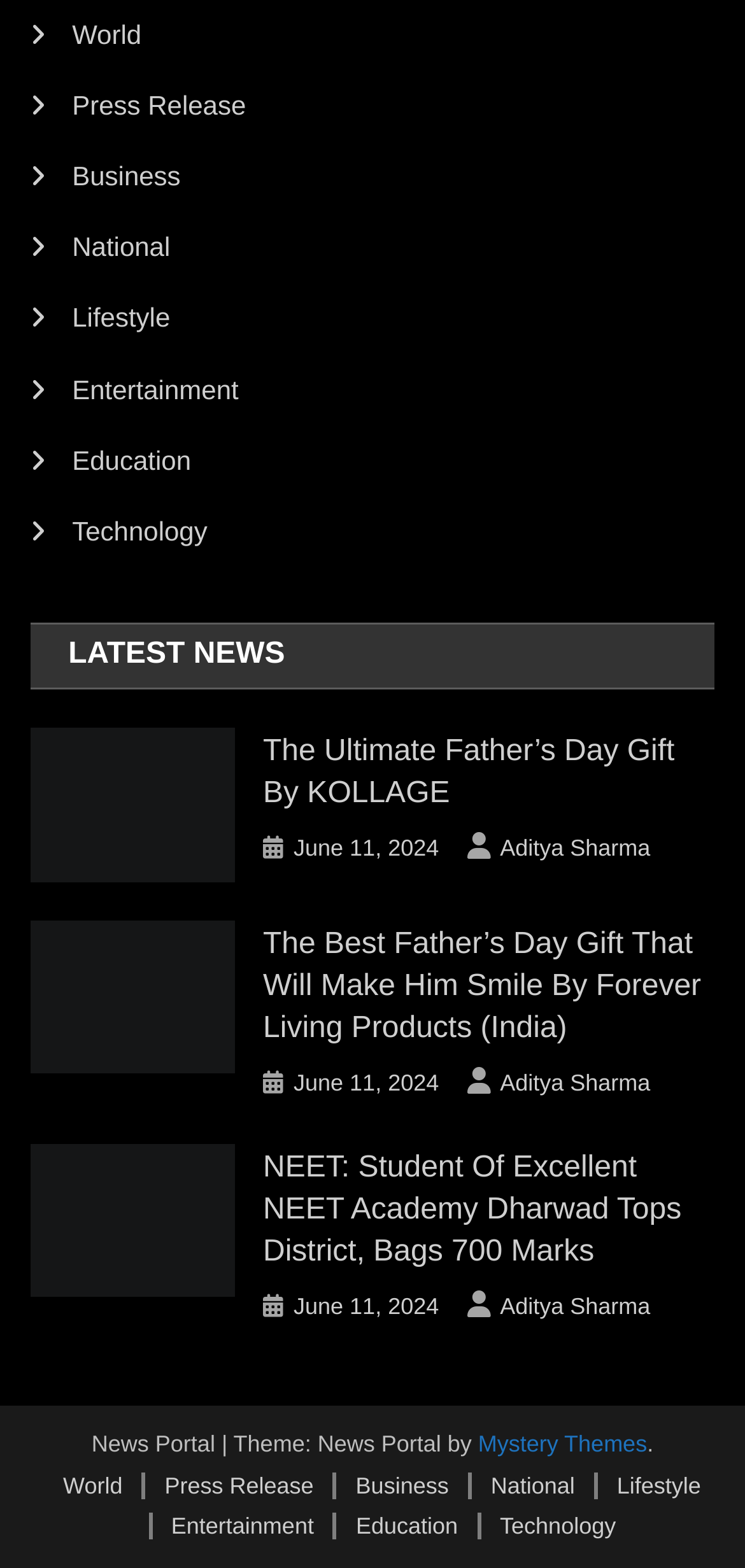Please give a concise answer to this question using a single word or phrase: 
What is the name of the author of the second news article?

Aditya Sharma